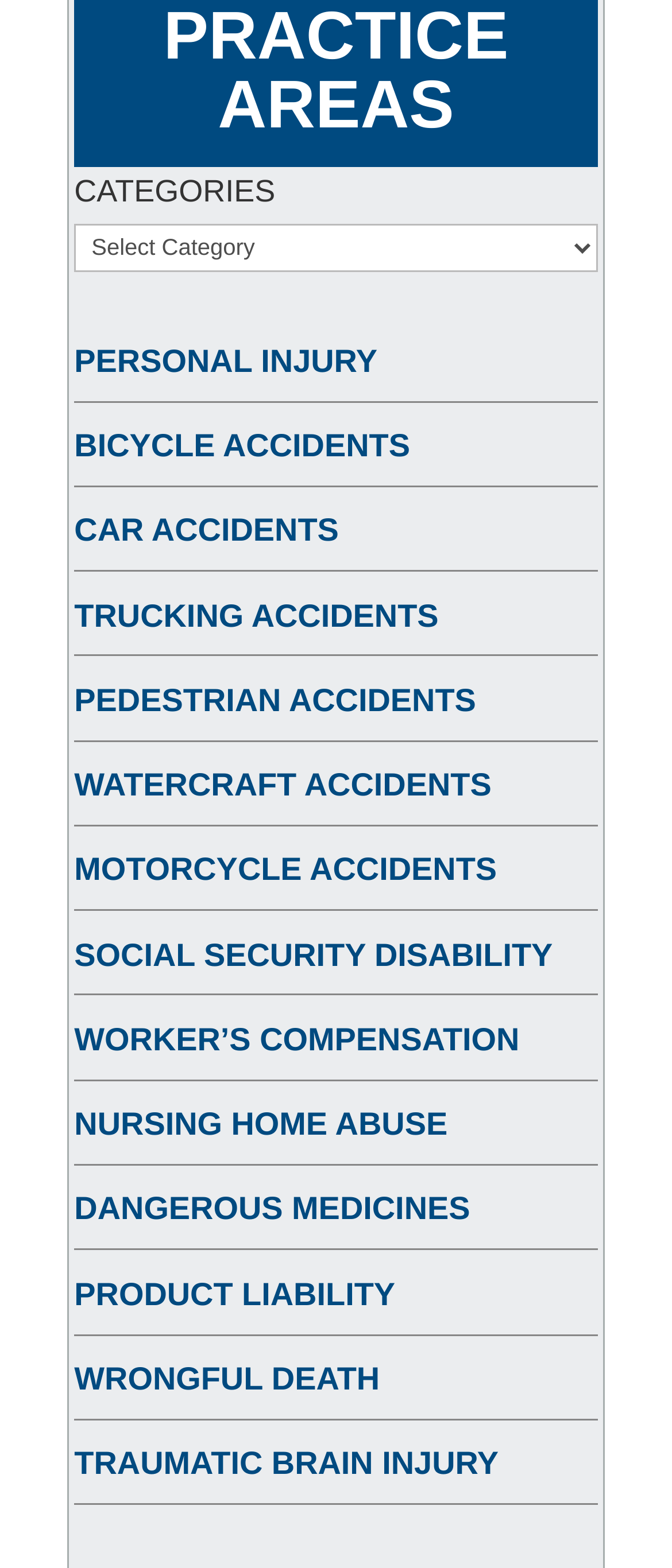Please identify the bounding box coordinates of the area that needs to be clicked to fulfill the following instruction: "Explore car accidents."

[0.111, 0.326, 0.504, 0.35]